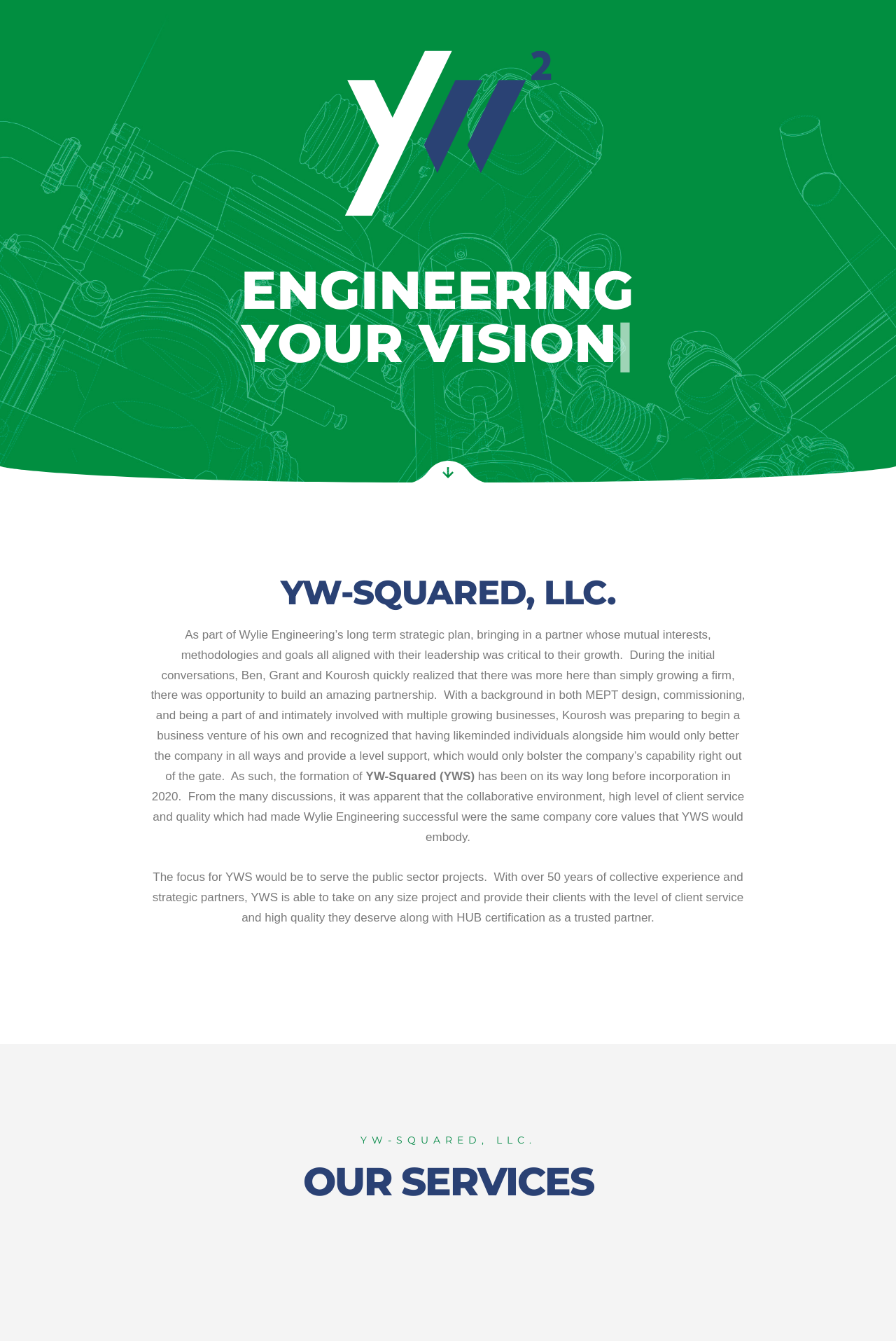When was YW-Squared incorporated?
Refer to the image and respond with a one-word or short-phrase answer.

2020